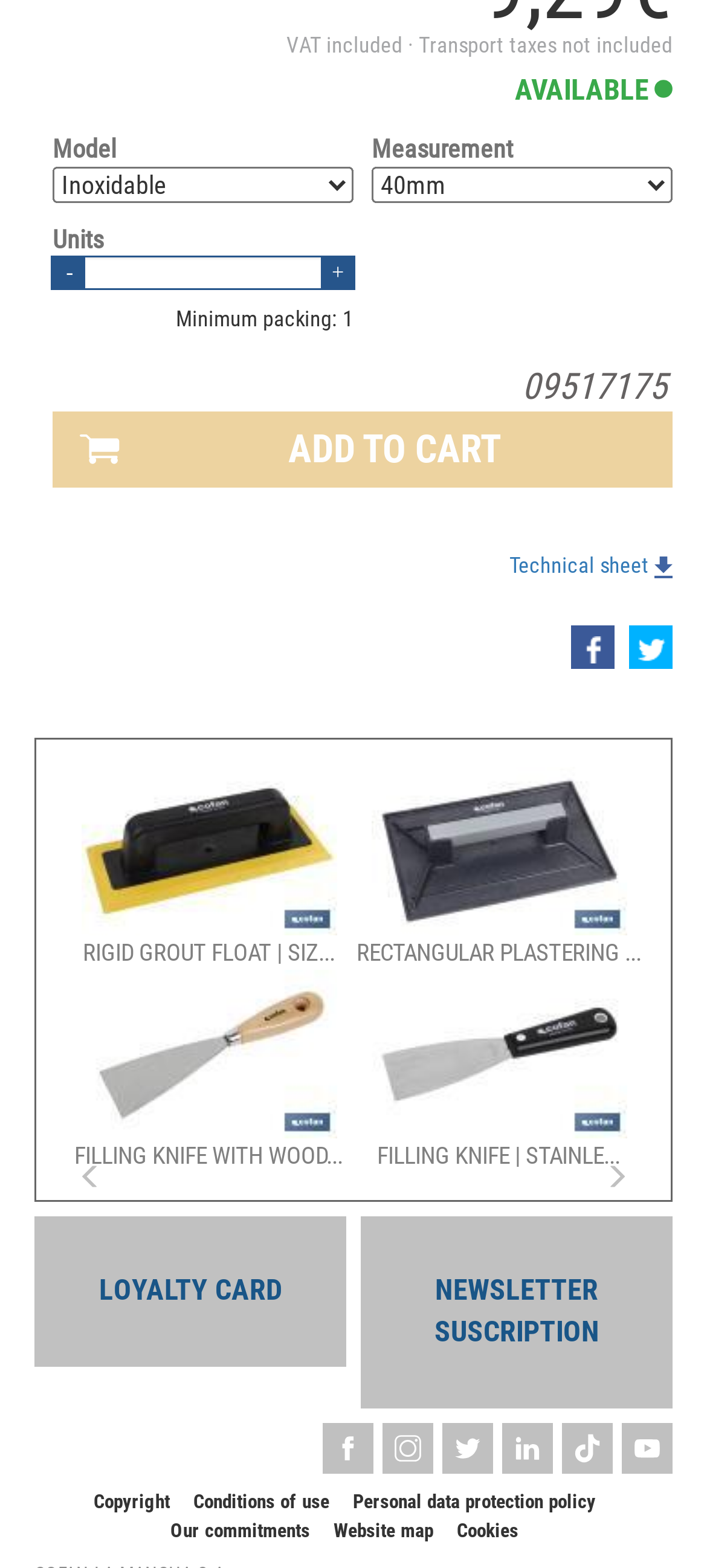Provide the bounding box coordinates for the UI element that is described by this text: "LOYALTY CARD". The coordinates should be in the form of four float numbers between 0 and 1: [left, top, right, bottom].

[0.049, 0.67, 0.49, 0.697]